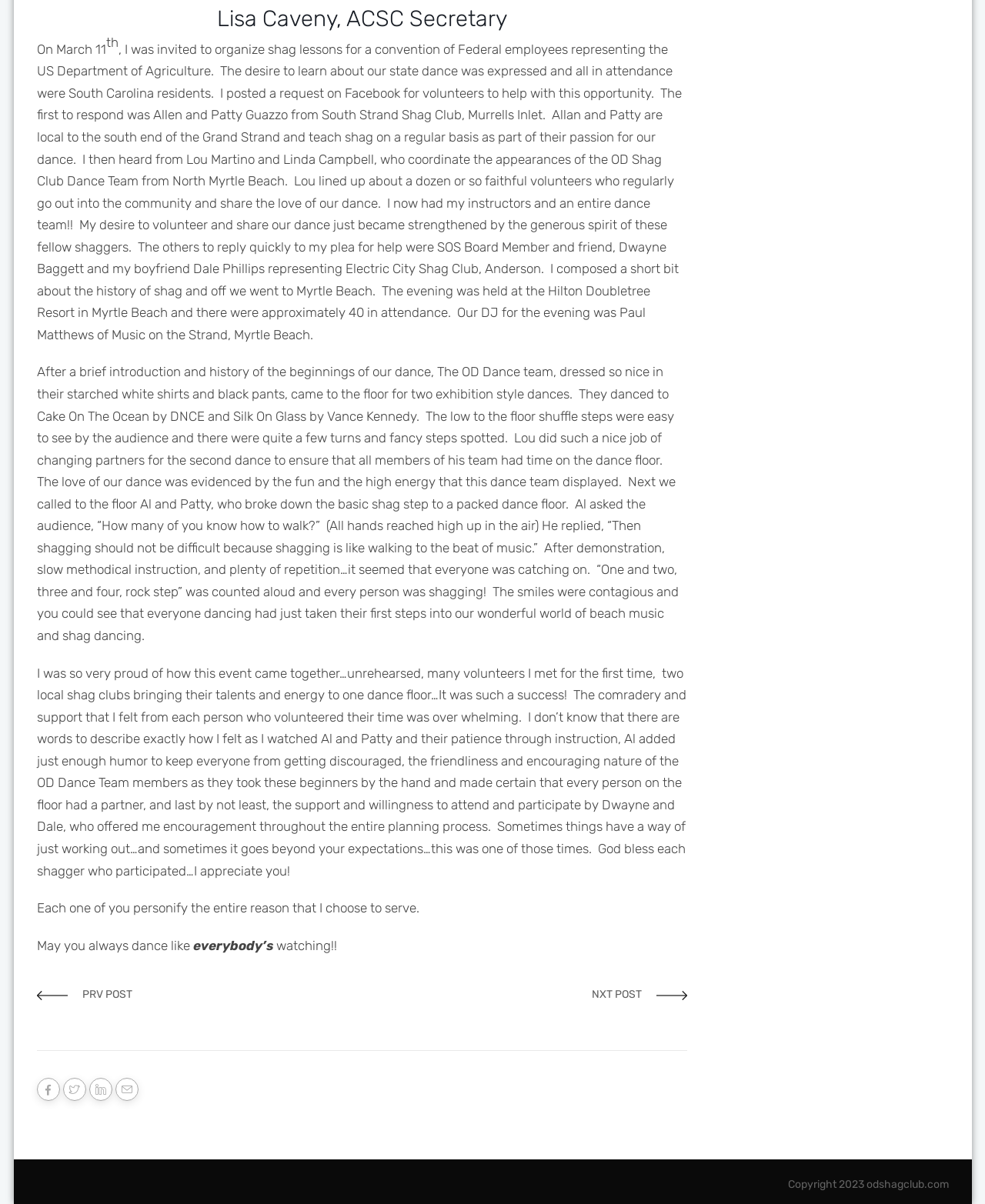From the webpage screenshot, identify the region described by PRV POST. Provide the bounding box coordinates as (top-left x, top-left y, bottom-right x, bottom-right y), with each value being a floating point number between 0 and 1.

[0.083, 0.822, 0.355, 0.831]